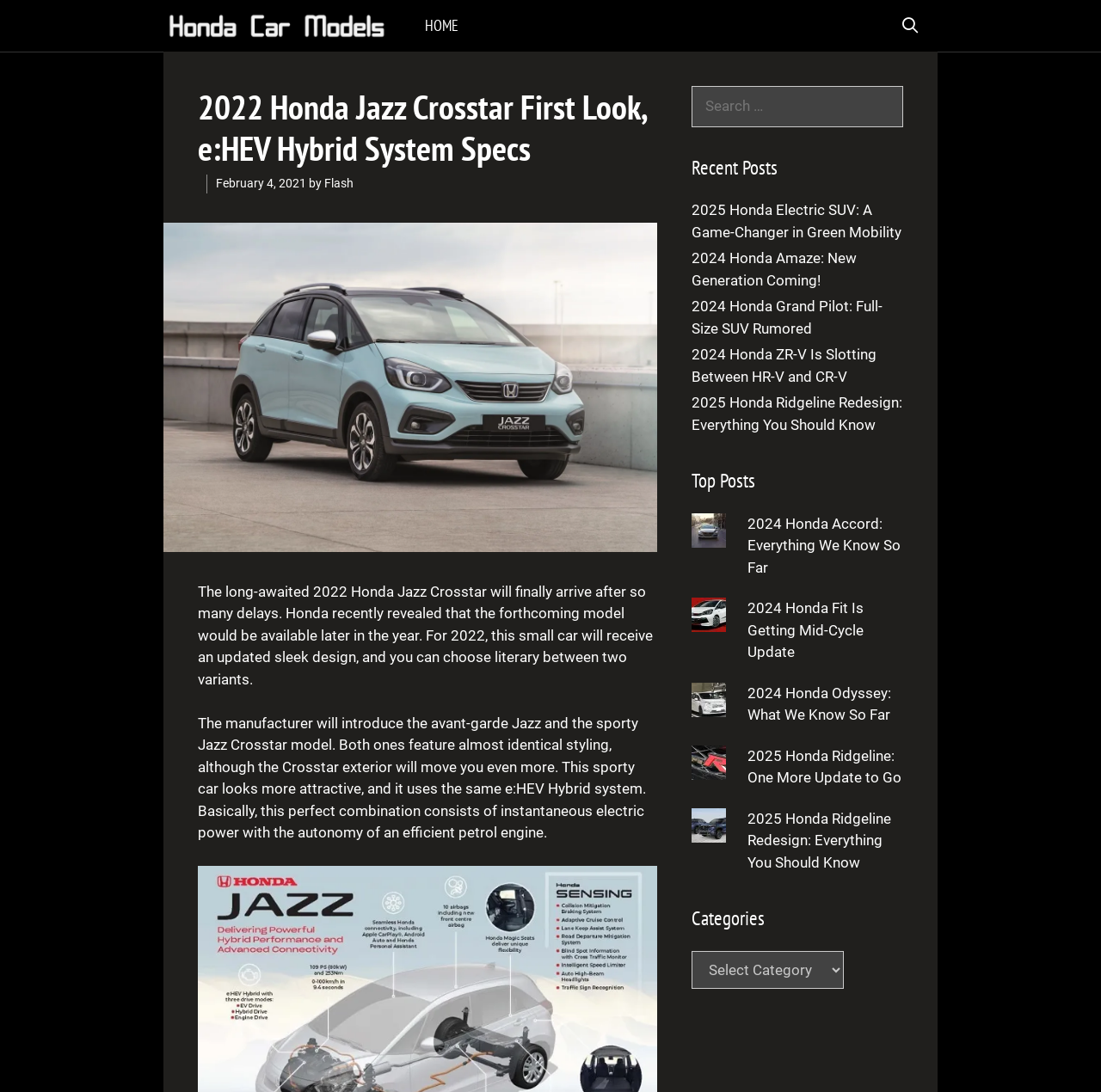Please respond to the question using a single word or phrase:
How many images are on this webpage?

7